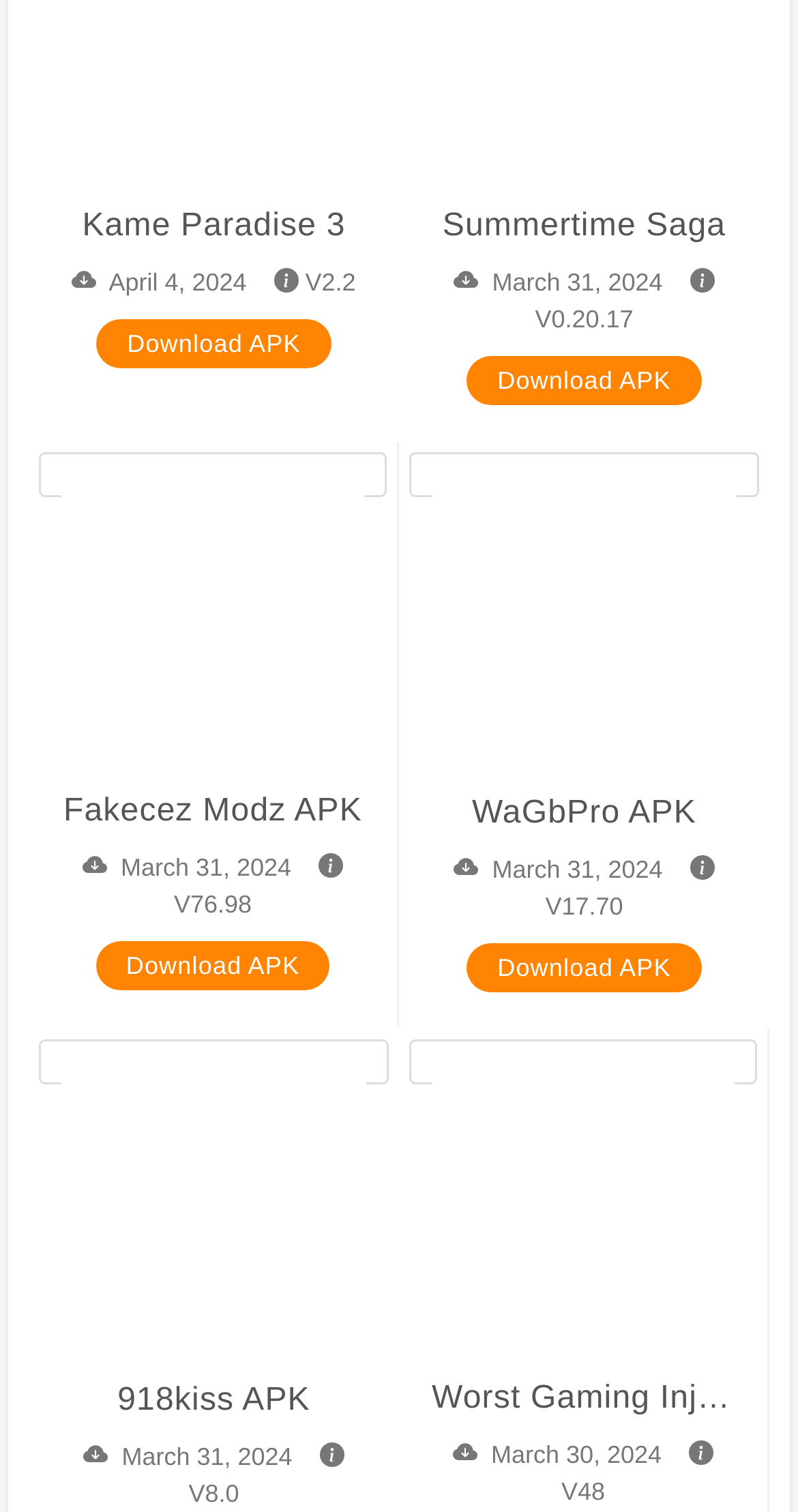Refer to the image and provide an in-depth answer to the question:
How many APKs are available for download?

There are five 'Download APK' links on the webpage, each corresponding to a different APK, namely Kame Paradise 2, Summertime Saga, Fakecez Modz, Wagbpro, and 918kiss.